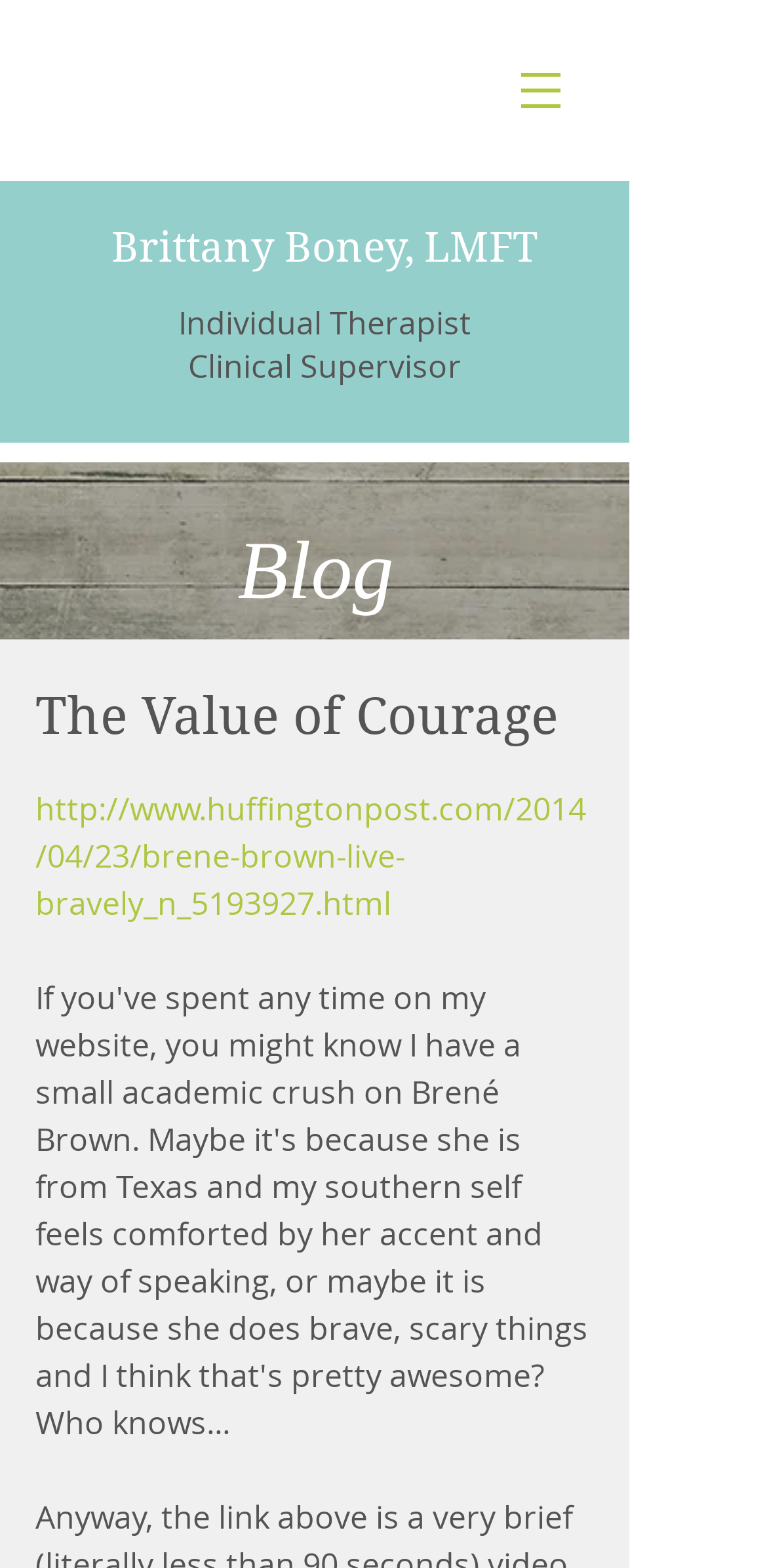With reference to the image, please provide a detailed answer to the following question: What is the profession of Brittany Boney?

Based on the webpage, I found a heading element 'Brittany Boney, LMFT' which is a link, and below it, there are two links 'Individual Therapist' and 'Clinical Supervisor'. This suggests that Brittany Boney is a therapist.